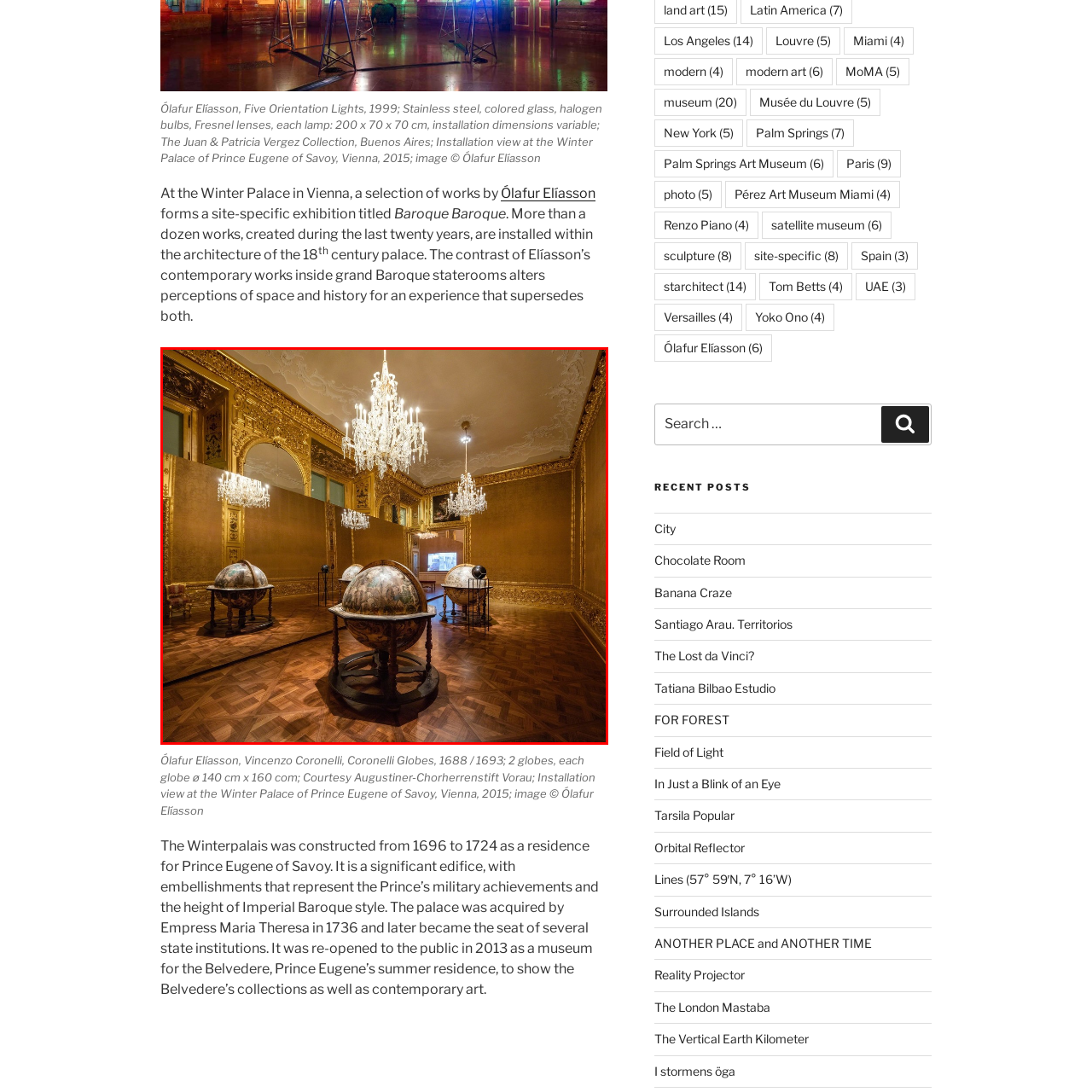What style of architecture is the Winter Palace adorned with?
Look at the image within the red bounding box and respond with a single word or phrase.

Baroque